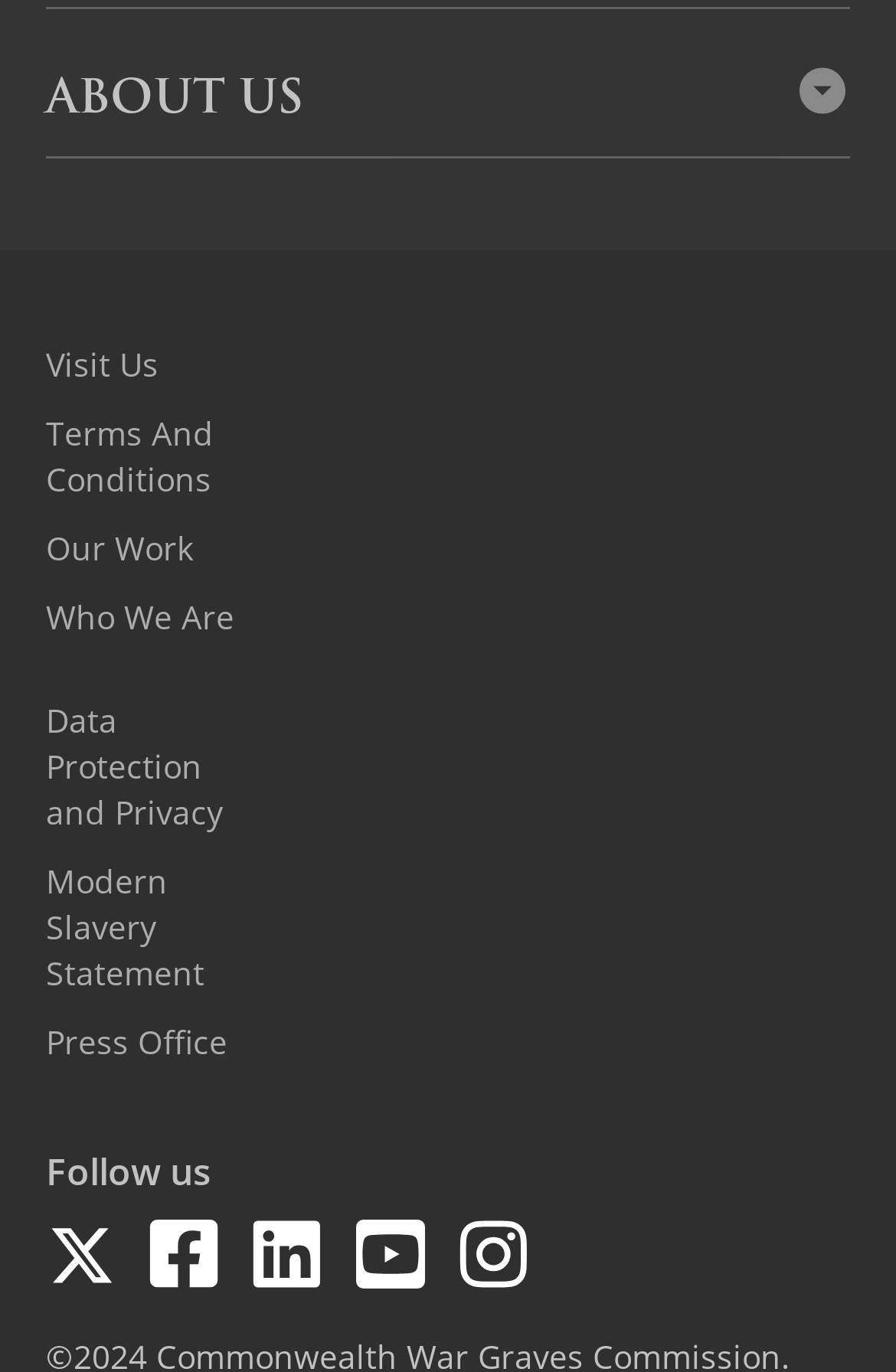Based on the element description Explore our Shop, identify the bounding box coordinates for the UI element. The coordinates should be in the format (top-left x, top-left y, bottom-right x, bottom-right y) and within the 0 to 1 range.

[0.051, 0.102, 0.949, 0.155]